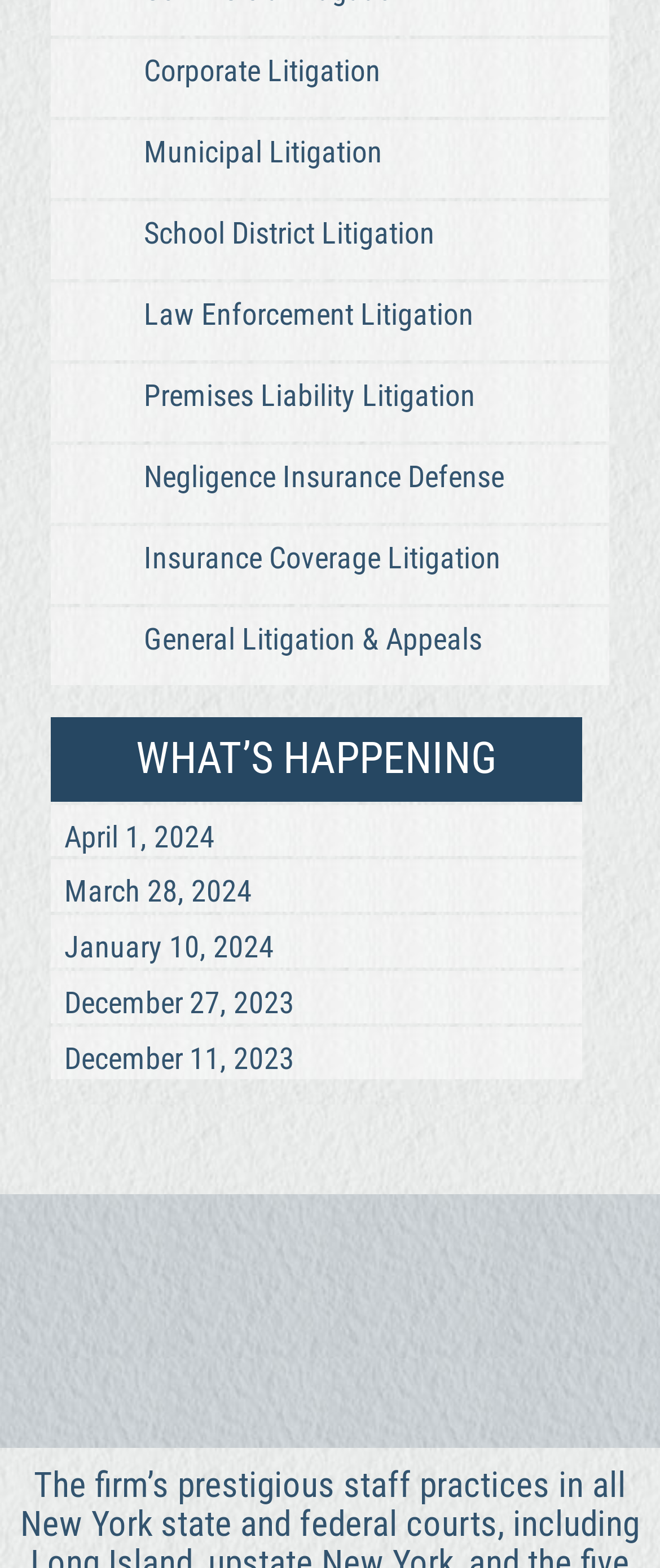Determine the bounding box coordinates for the area that needs to be clicked to fulfill this task: "Select April 1, 2024". The coordinates must be given as four float numbers between 0 and 1, i.e., [left, top, right, bottom].

[0.077, 0.513, 0.881, 0.546]